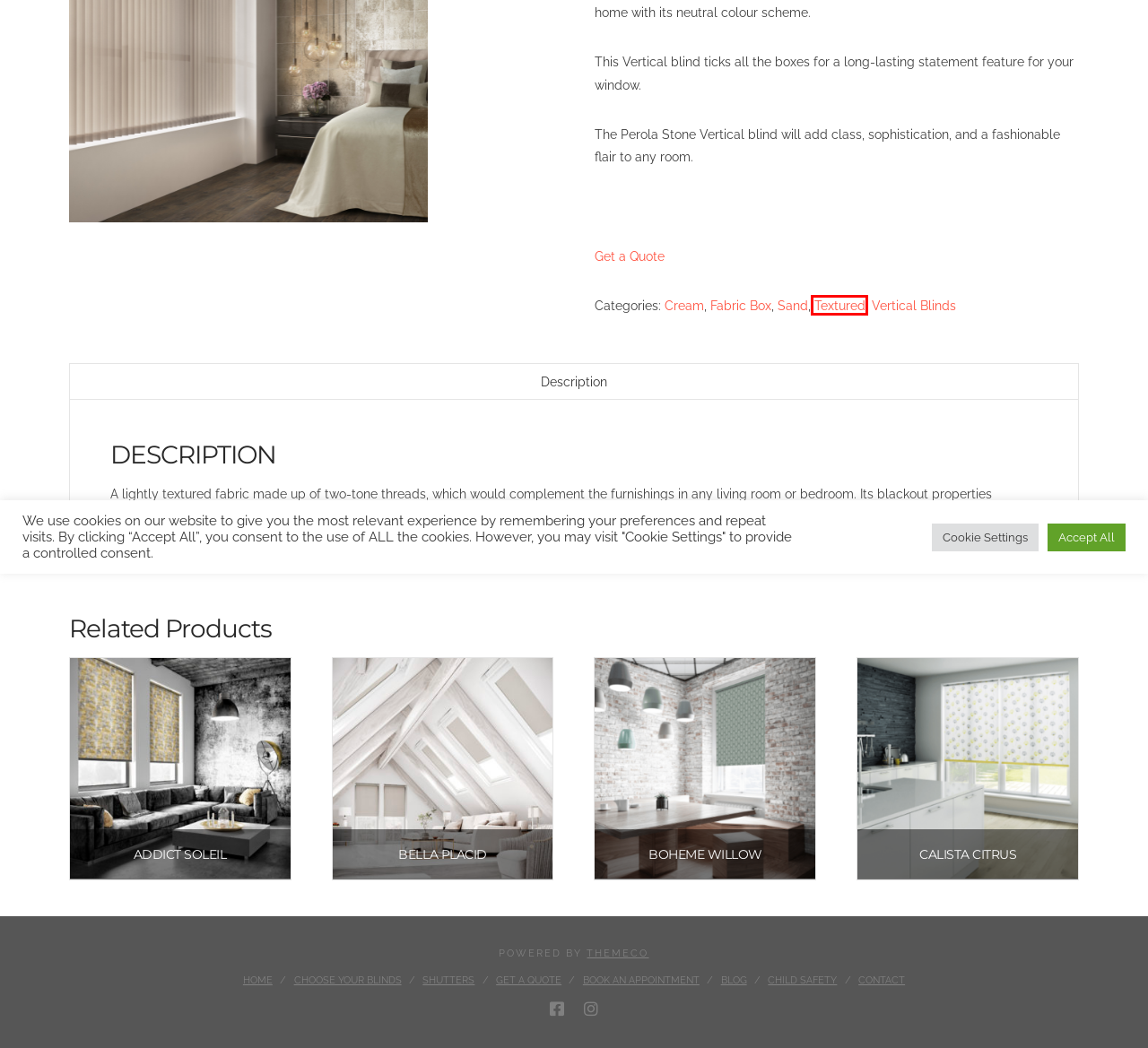You have a screenshot of a webpage with a red bounding box around an element. Select the webpage description that best matches the new webpage after clicking the element within the red bounding box. Here are the descriptions:
A. Fabric Box - Domicile Blinds
B. Boheme Willow - Domicile Blinds
C. Cream - Domicile Blinds
D. Calista Citrus - Domicile Blinds
E. We Love Websites & The People Who Build Them
F. Bella Placid - Domicile Blinds
G. Addict Soleil - Domicile Blinds
H. Textured - Domicile Blinds

H